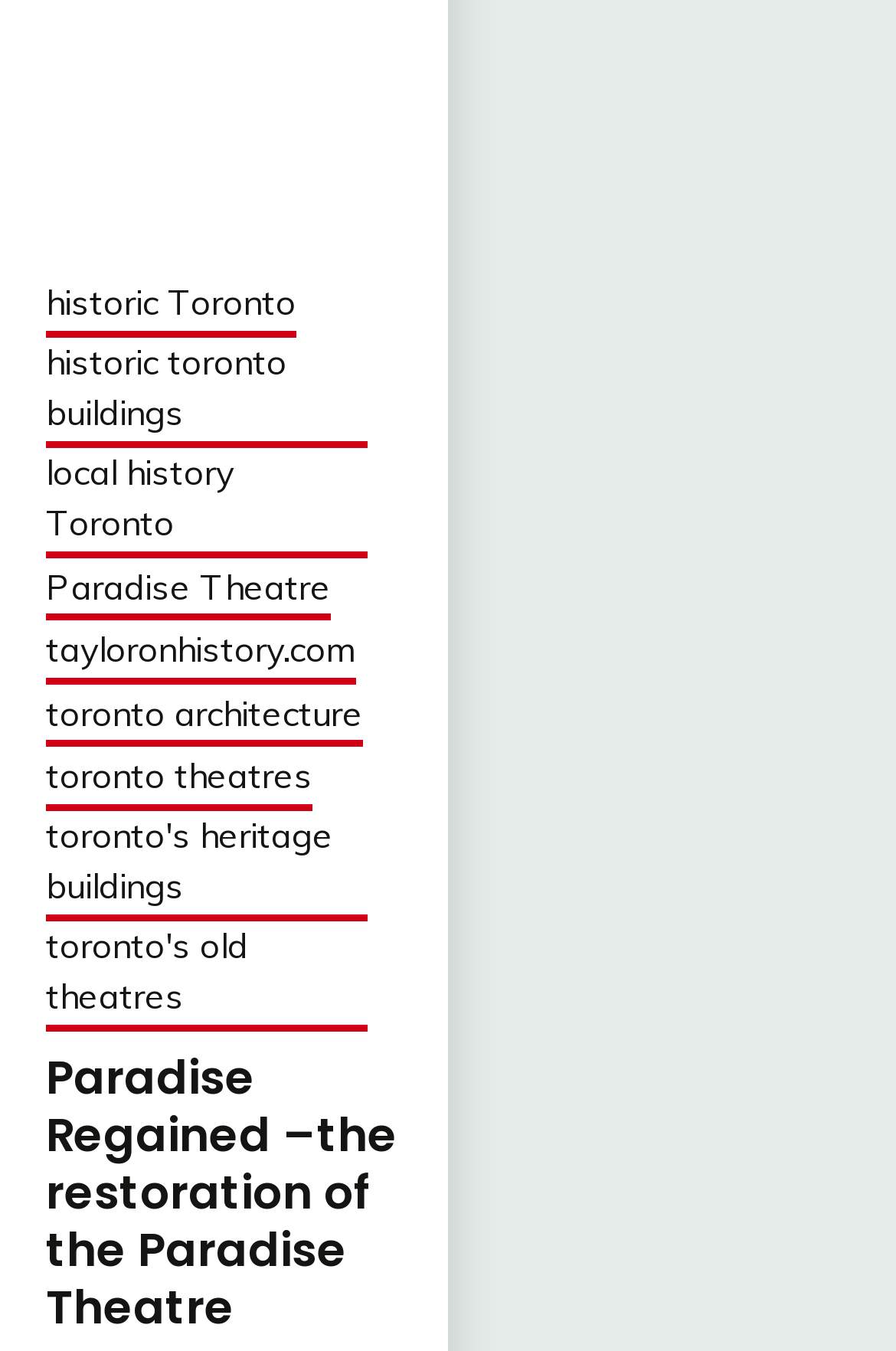Mark the bounding box of the element that matches the following description: "tayloronhistory.com".

[0.051, 0.463, 0.397, 0.506]